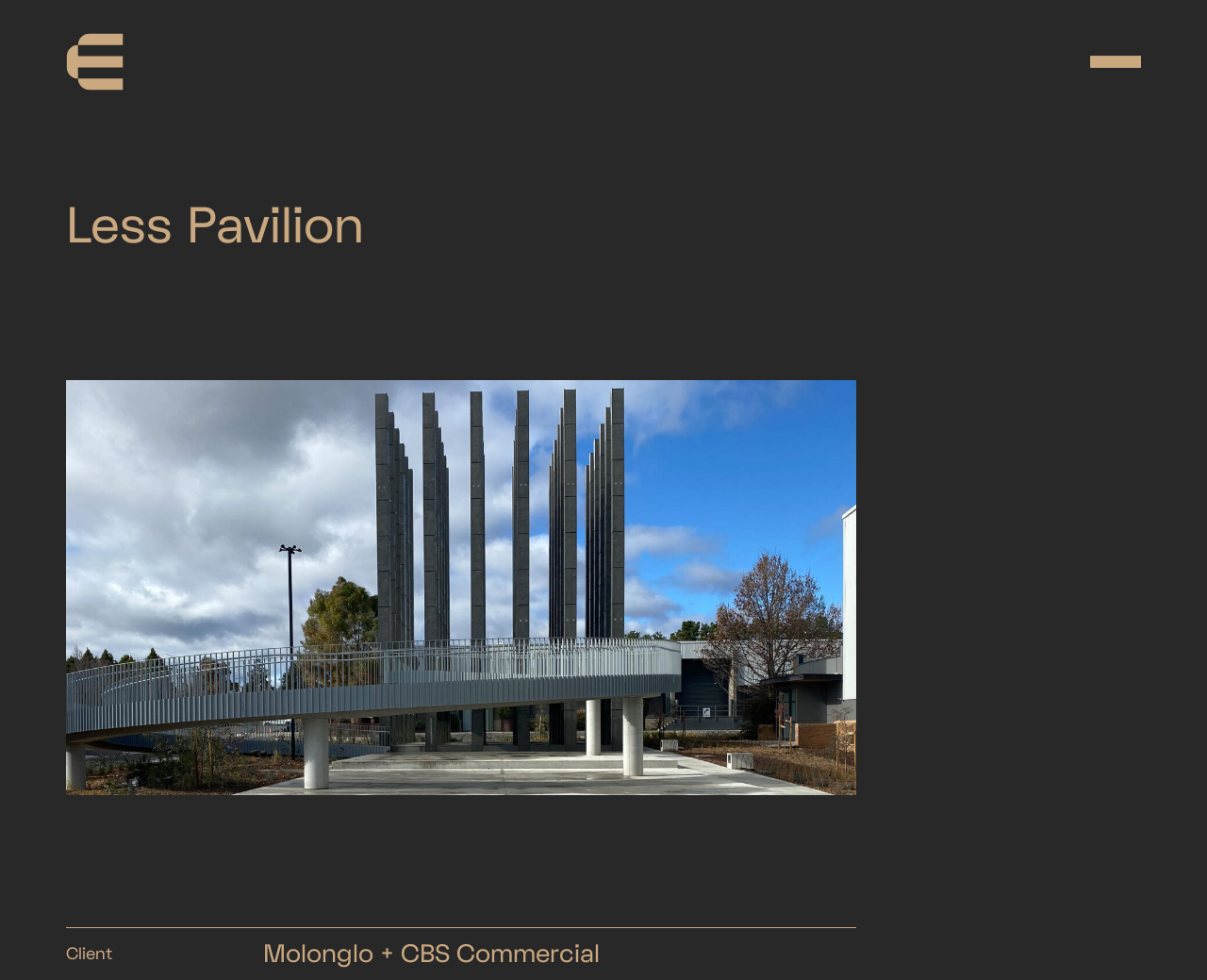What is the client of the project?
Using the image, provide a detailed and thorough answer to the question.

The client of the project can be found in the static text element located at the bottom of the page, which mentions 'Molonglo + CBS Commercial' as the client.